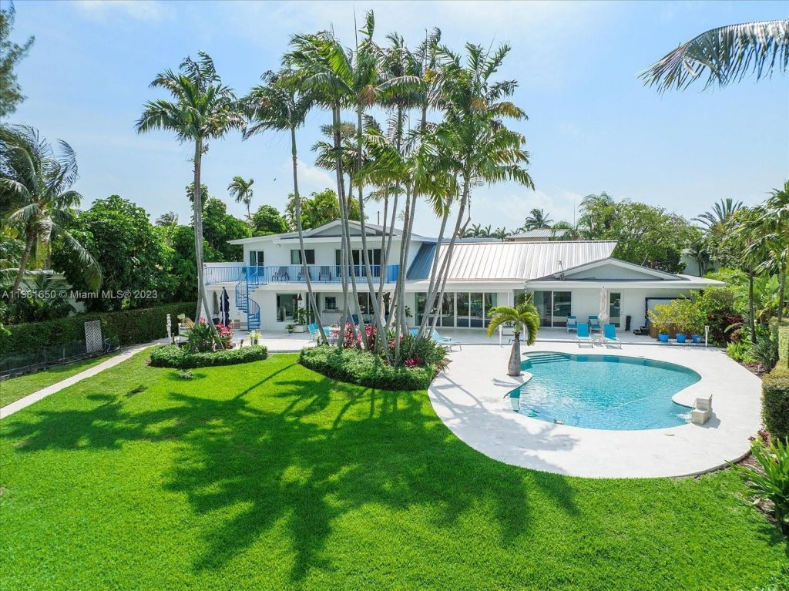Respond to the following question using a concise word or phrase: 
What type of trees surround the home?

Palm trees